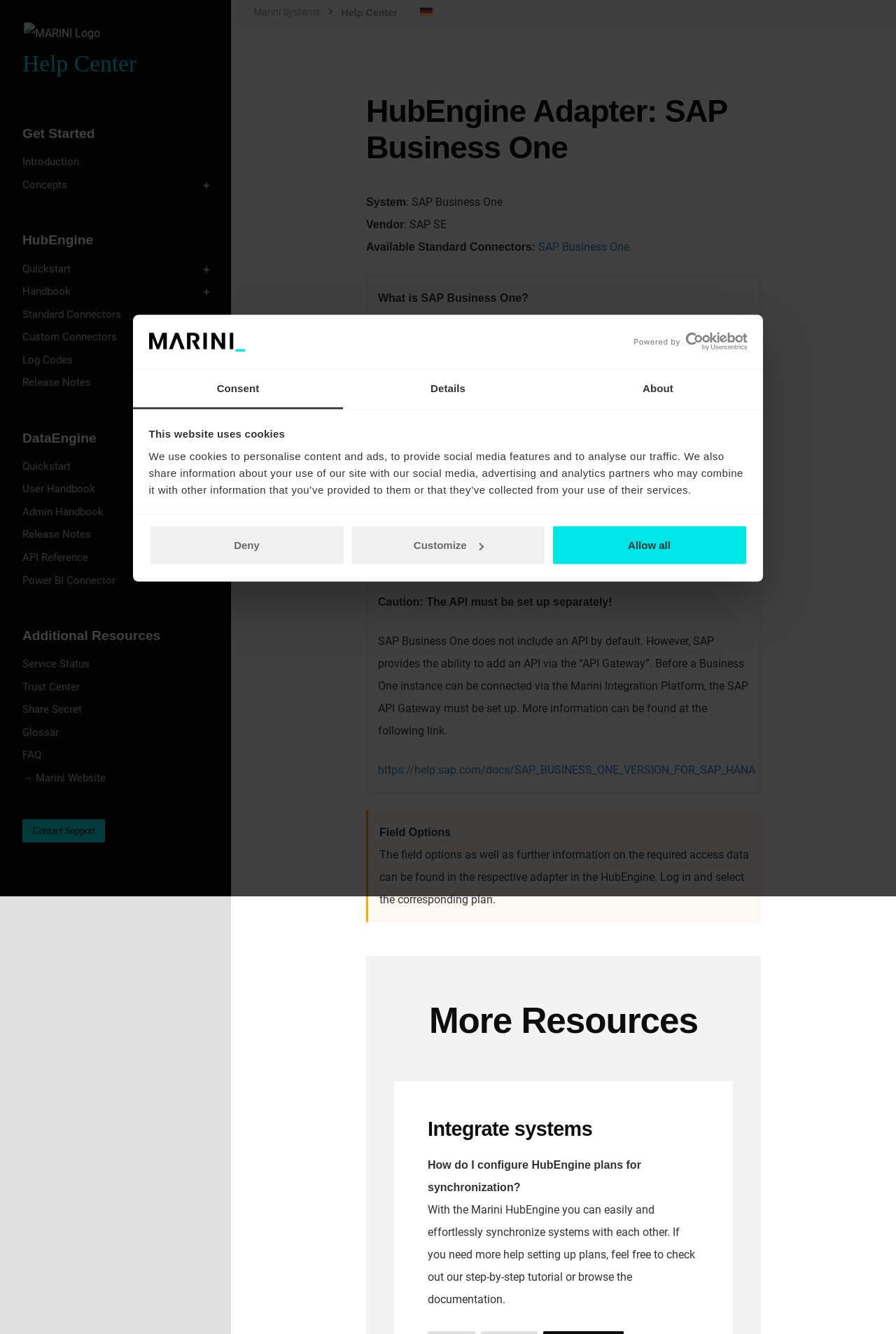Generate a thorough explanation of the webpage's elements.

The webpage is about the HubEngine Adapter for SAP Business One. At the top, there is a logo and a link to open it in a new window. Below the logo, there is a dialog box about cookies, with an image of a logo and a link to "Powered by Cookiebot". 

On the left side, there is a navigation menu with links to "Introduction", "Concepts", "Quickstart", "Handbook", "Standard Connectors", "Custom Connectors", "Log Codes", "Release Notes", and more. These links are organized into categories, with some having submenus that can be toggled.

On the right side, there is a main content area with several sections. The first section is about consent, with a heading "This website uses cookies" and a paragraph explaining the use of cookies. Below this, there are three buttons: "Deny", "Customize", and "Allow all".

The next section is about the HubEngine Adapter for SAP Business One, with a heading and several paragraphs explaining what SAP Business One is, its features, and how it can be integrated with the Marini HubEngine. There are also links to more information and resources.

Further down, there are sections about field options, more resources, and integrating systems. The page also has a footer with links to "Contact Support", "Marini Systems", "Help Center", and "DE", as well as an image of the "DE" flag.

Throughout the page, there are various images, links, and buttons, but the main focus is on providing information about the HubEngine Adapter for SAP Business One and its integration with the Marini HubEngine.